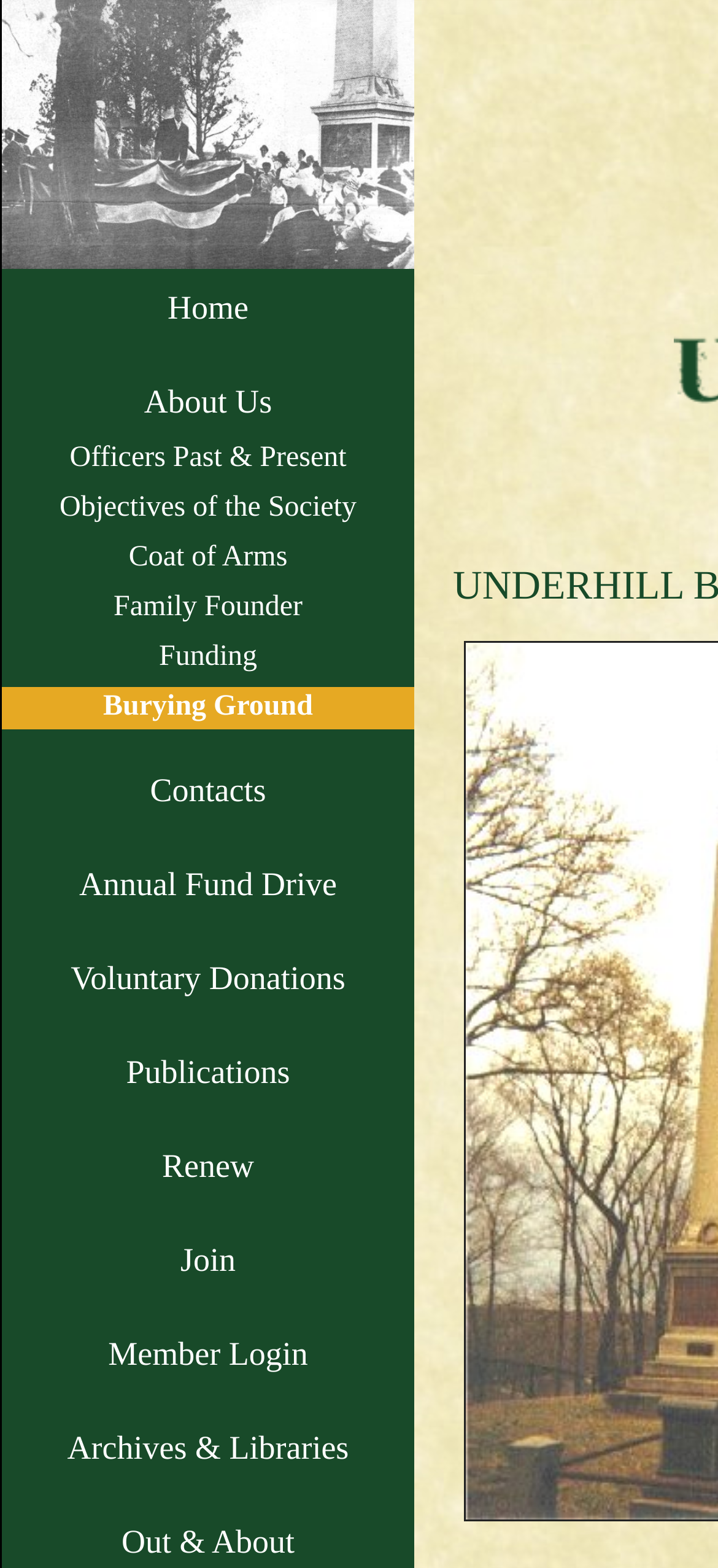Provide the bounding box coordinates of the HTML element this sentence describes: "Renew". The bounding box coordinates consist of four float numbers between 0 and 1, i.e., [left, top, right, bottom].

[0.226, 0.732, 0.354, 0.756]